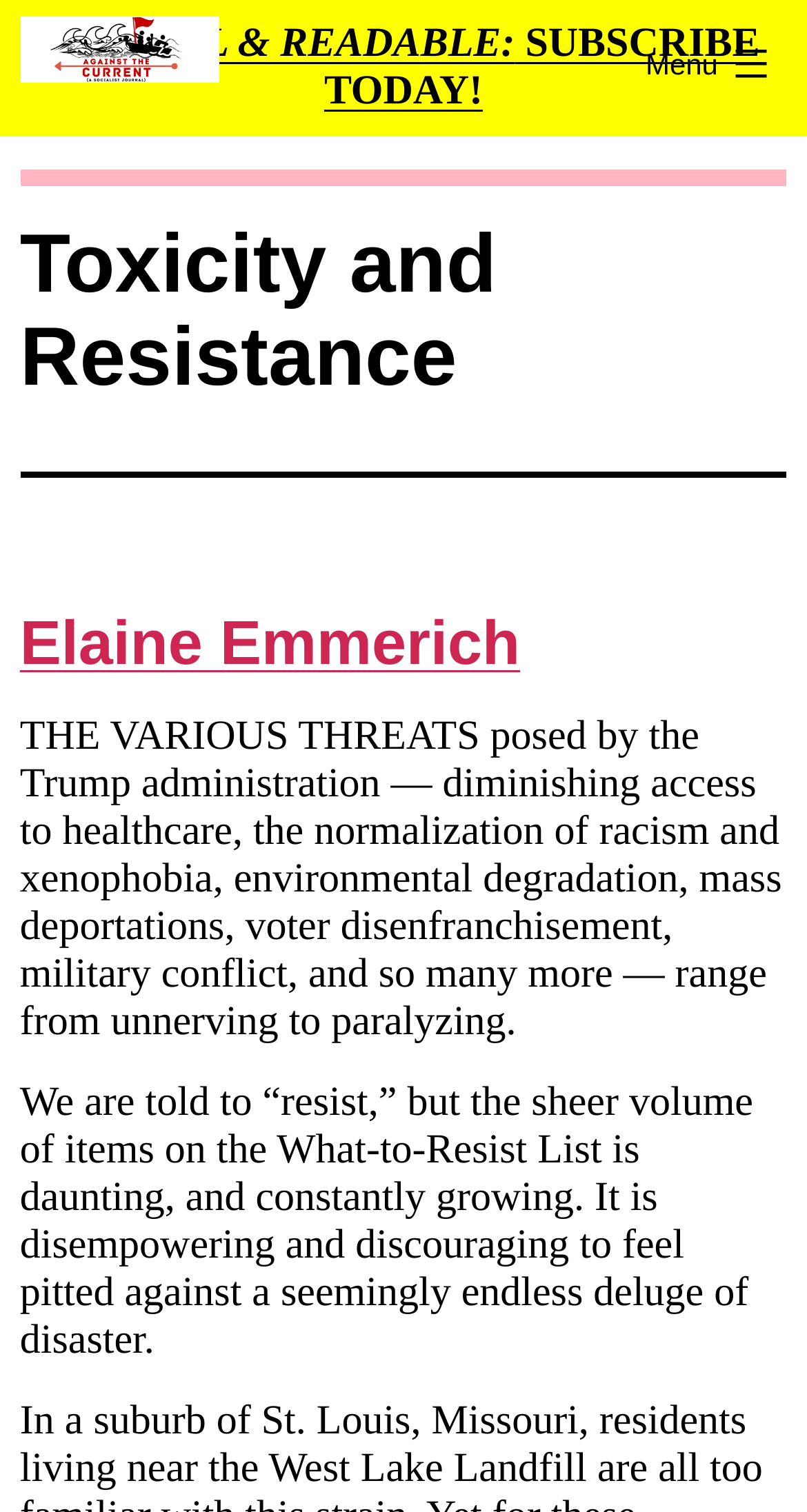What is the purpose of the 'Menu' button?
From the image, respond with a single word or phrase.

To control primary menu list